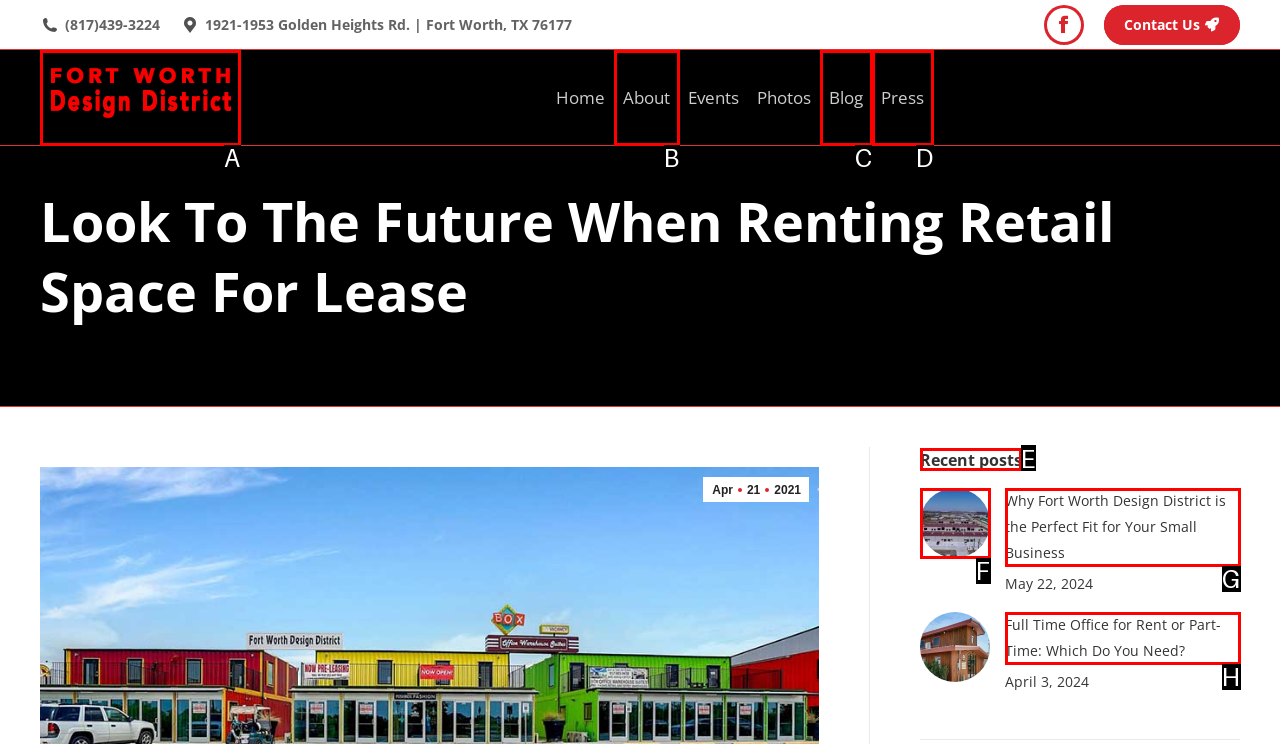Given the task: View the recent posts, point out the letter of the appropriate UI element from the marked options in the screenshot.

E